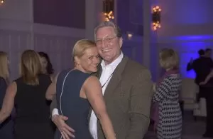How is the woman's hair styled?
Please use the image to provide an in-depth answer to the question.

According to the caption, the woman's hair is styled in a 'sleek, blonde ponytail', which suggests that her hair is tied back in a neat and elegant manner.